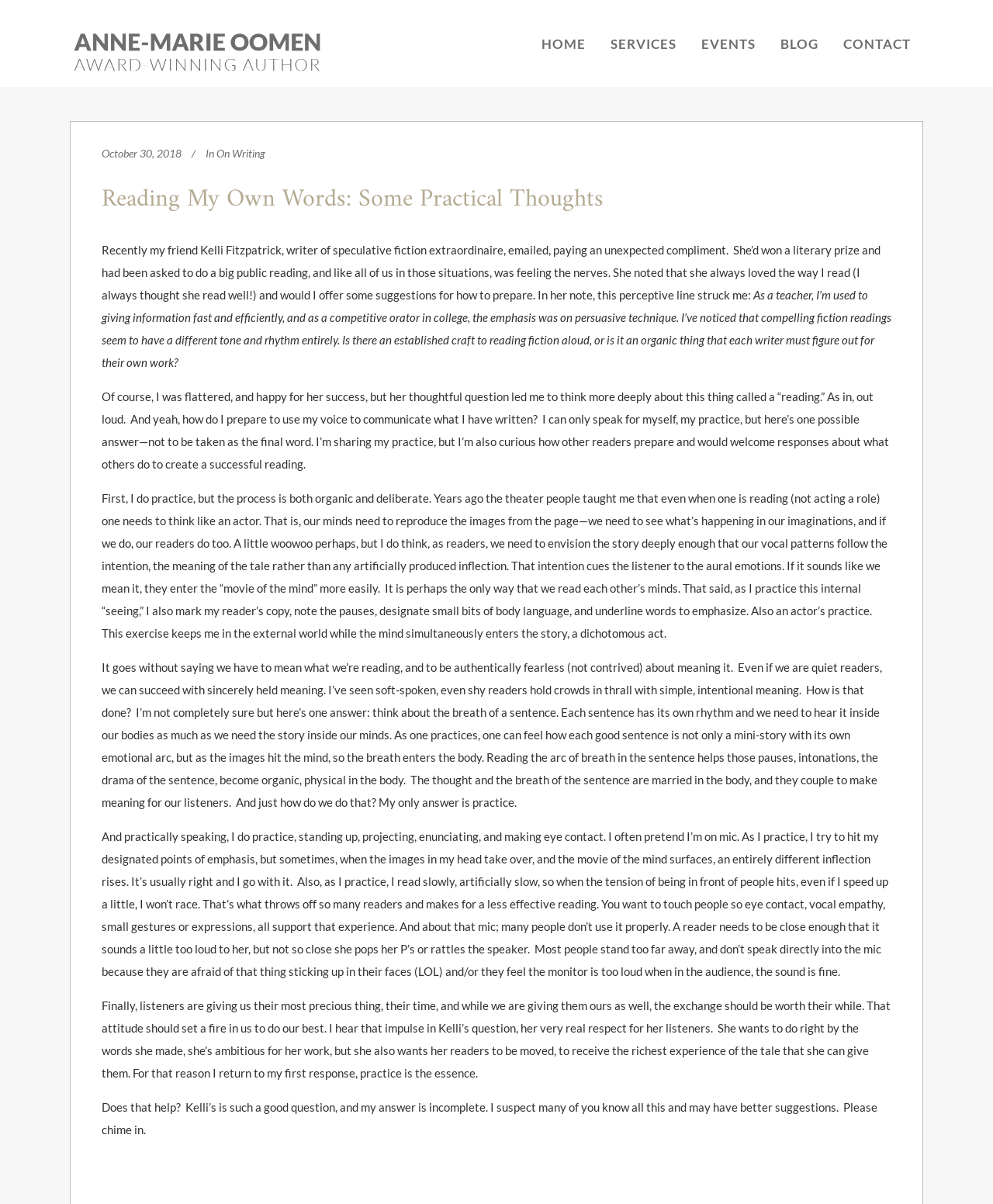Give a one-word or short phrase answer to the question: 
Why is it important to mean what you're reading?

To be authentic and fearless